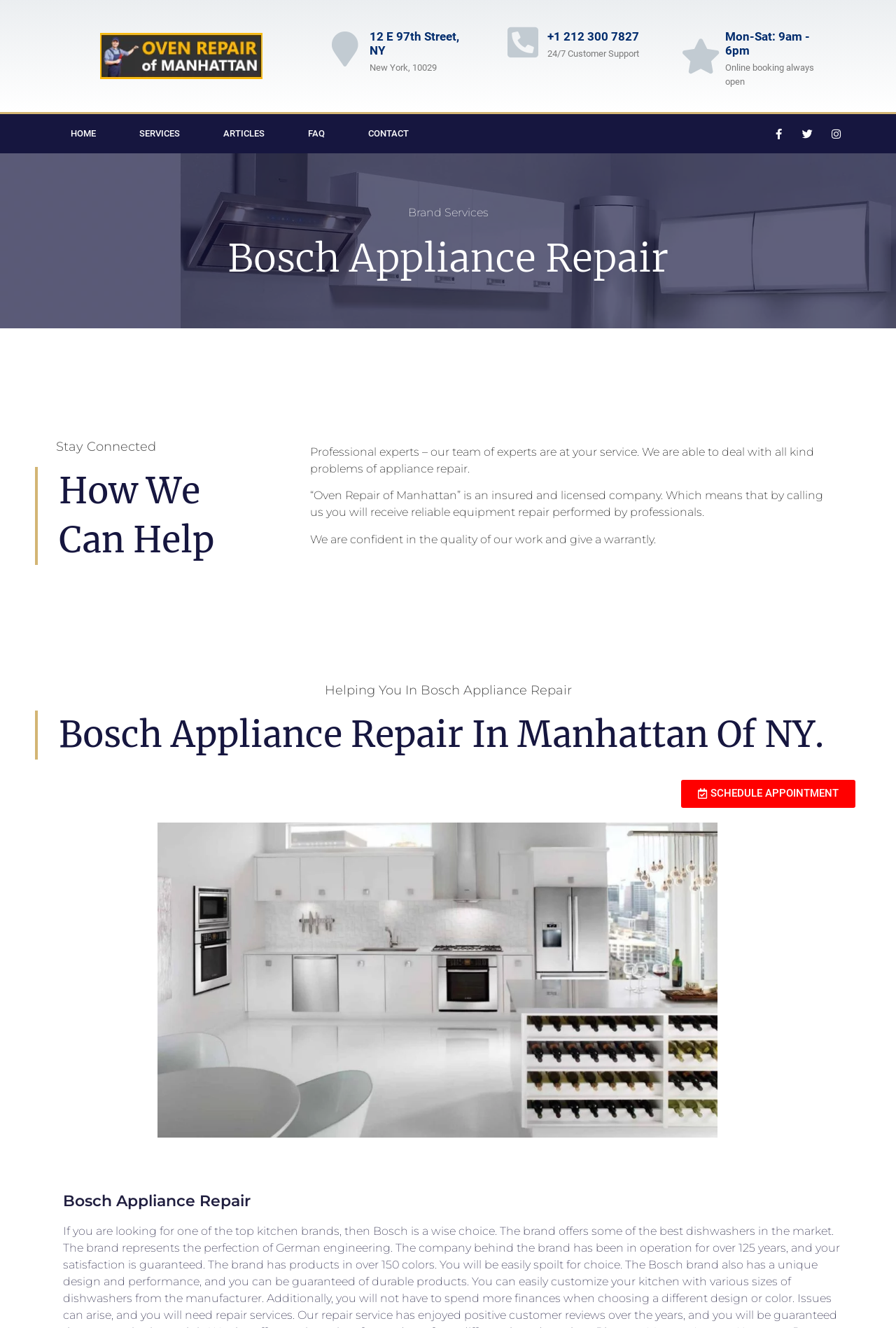What is the phone number of the appliance repair service?
Please respond to the question thoroughly and include all relevant details.

I found the phone number by looking at the heading element with the text '+1 212 300 7827' which is located near the top of the webpage, indicating the contact information of the appliance repair service.